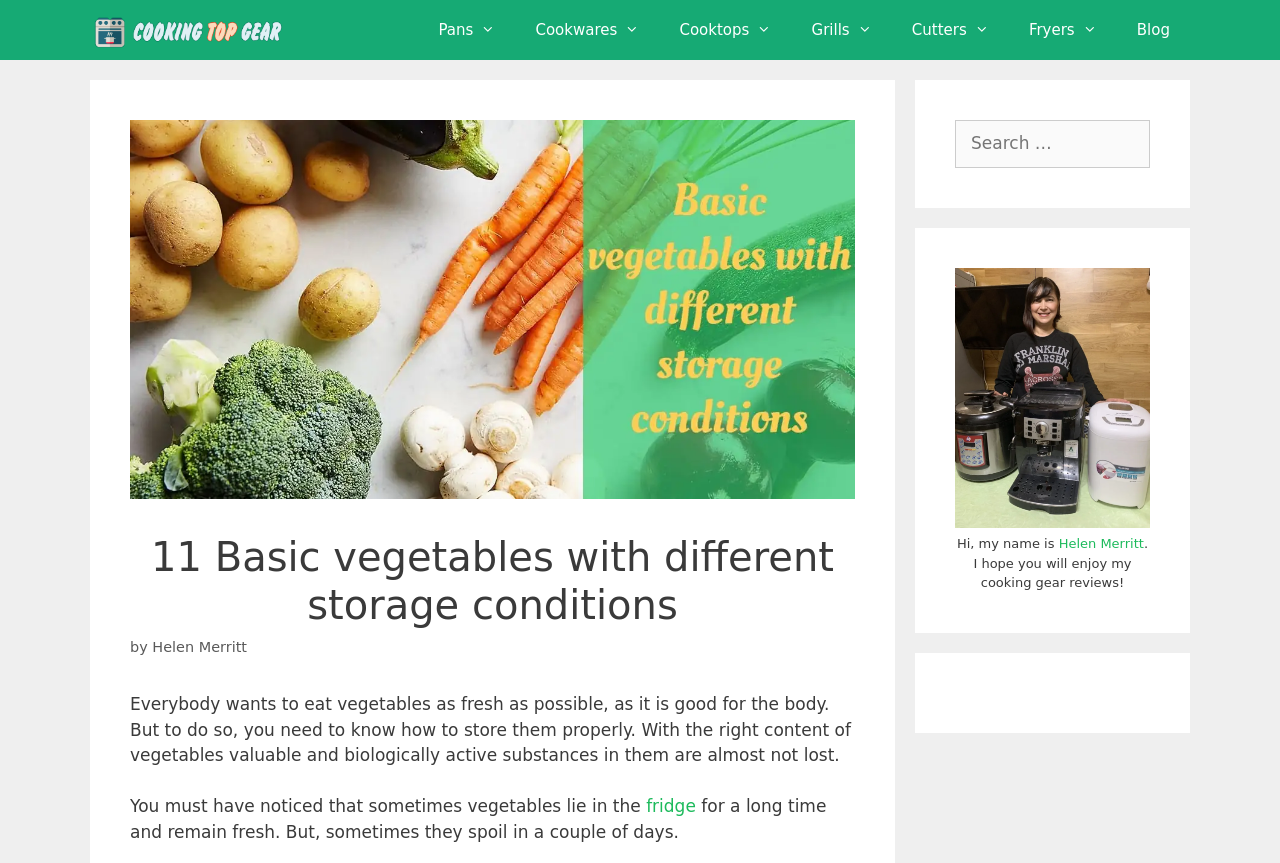Determine the bounding box coordinates of the area to click in order to meet this instruction: "Learn about Helen Merritt".

[0.827, 0.621, 0.894, 0.638]